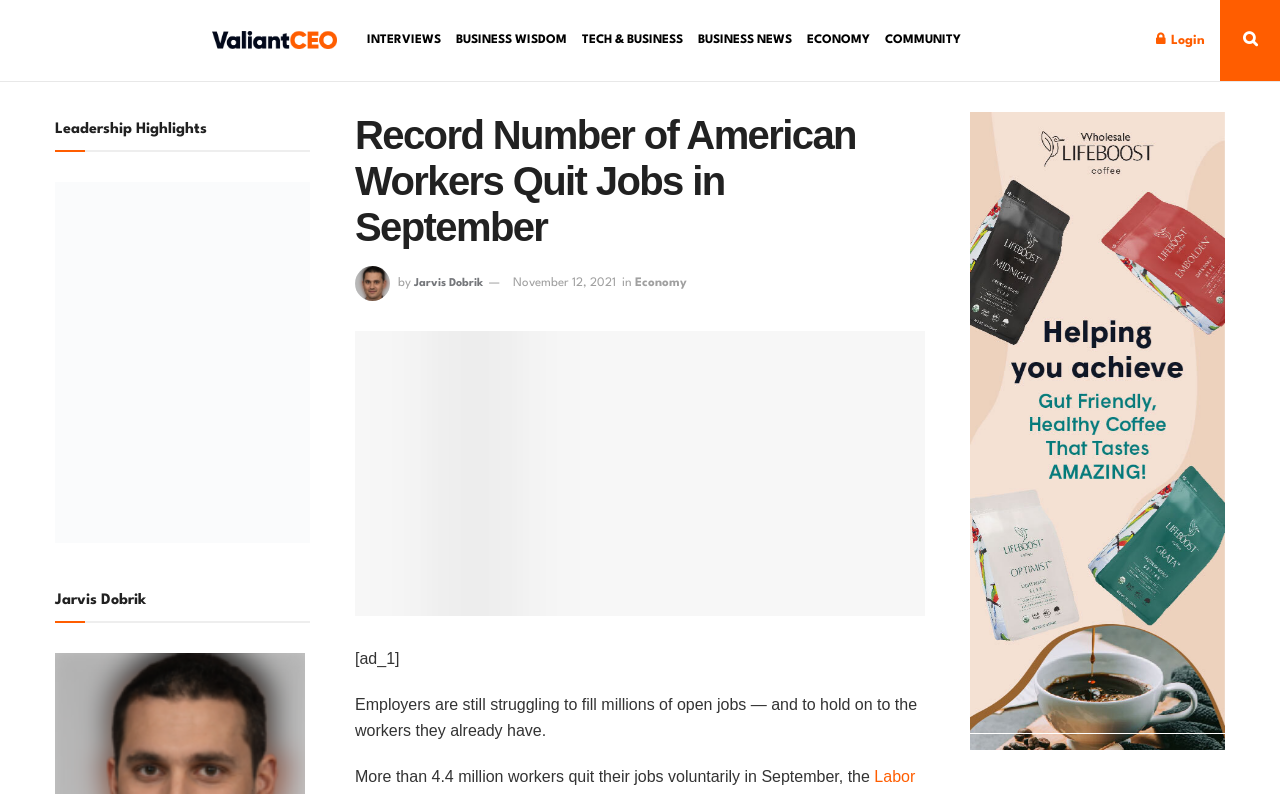Using the webpage screenshot, locate the HTML element that fits the following description and provide its bounding box: "Tech & Business".

[0.455, 0.0, 0.534, 0.102]